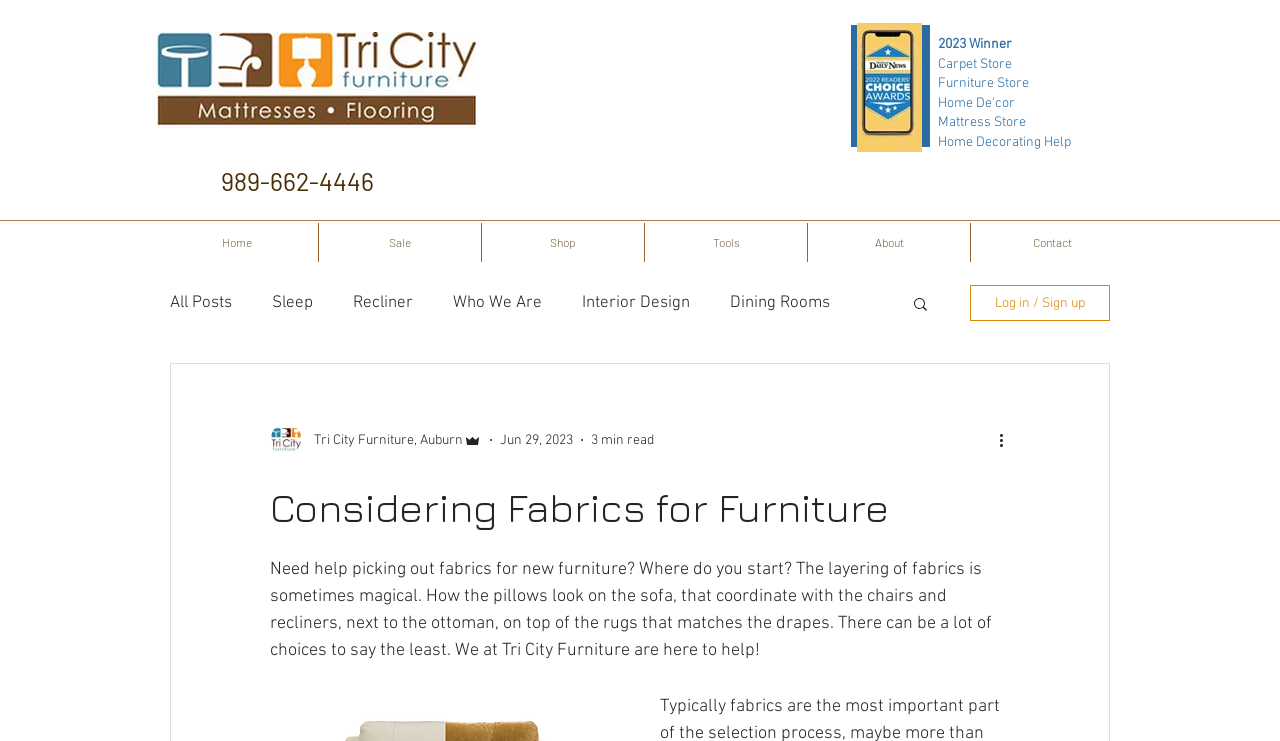Locate the bounding box coordinates of the item that should be clicked to fulfill the instruction: "Click the 'Home' link".

[0.121, 0.301, 0.248, 0.354]